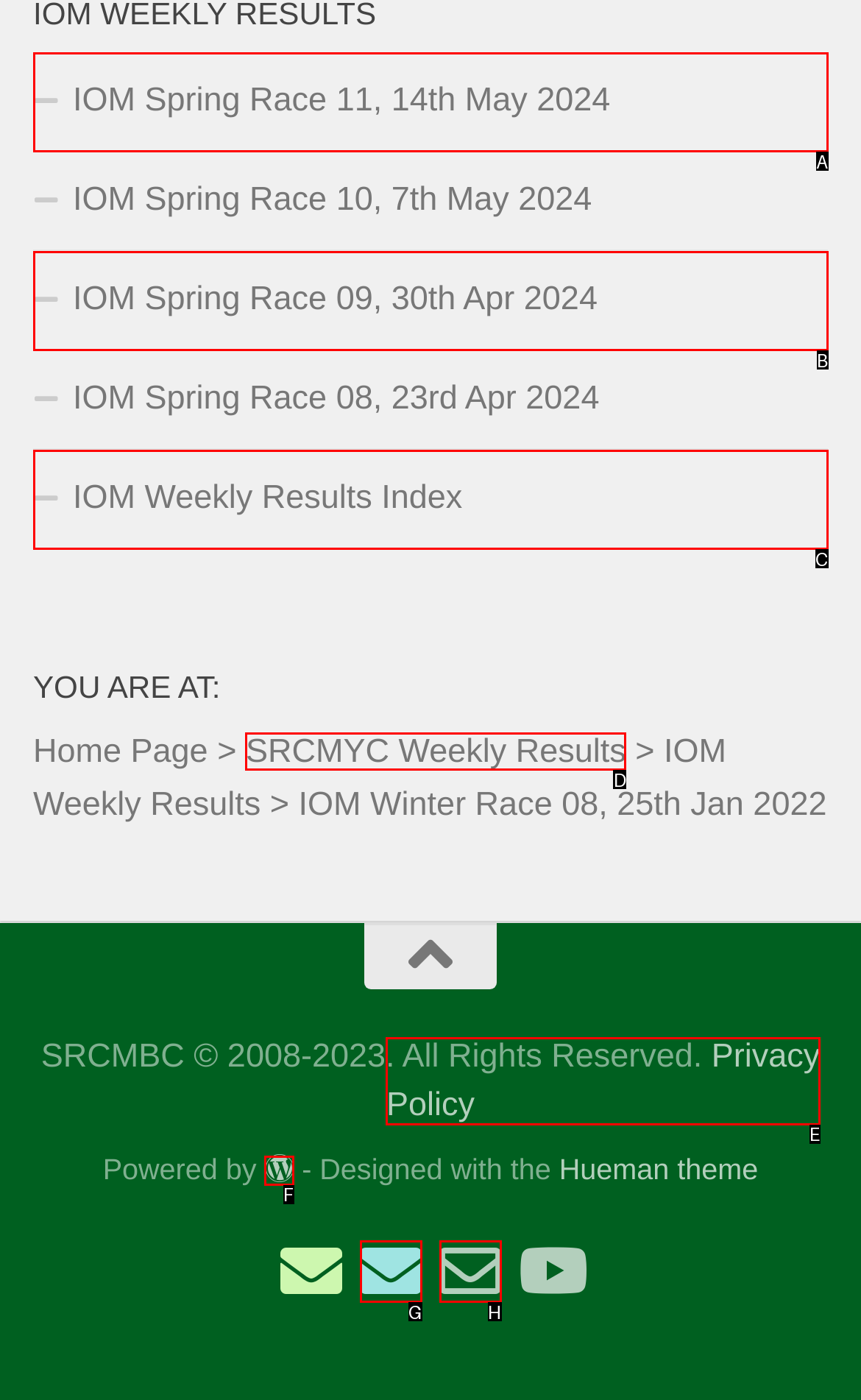Identify which HTML element matches the description: Privacy Policy. Answer with the correct option's letter.

E